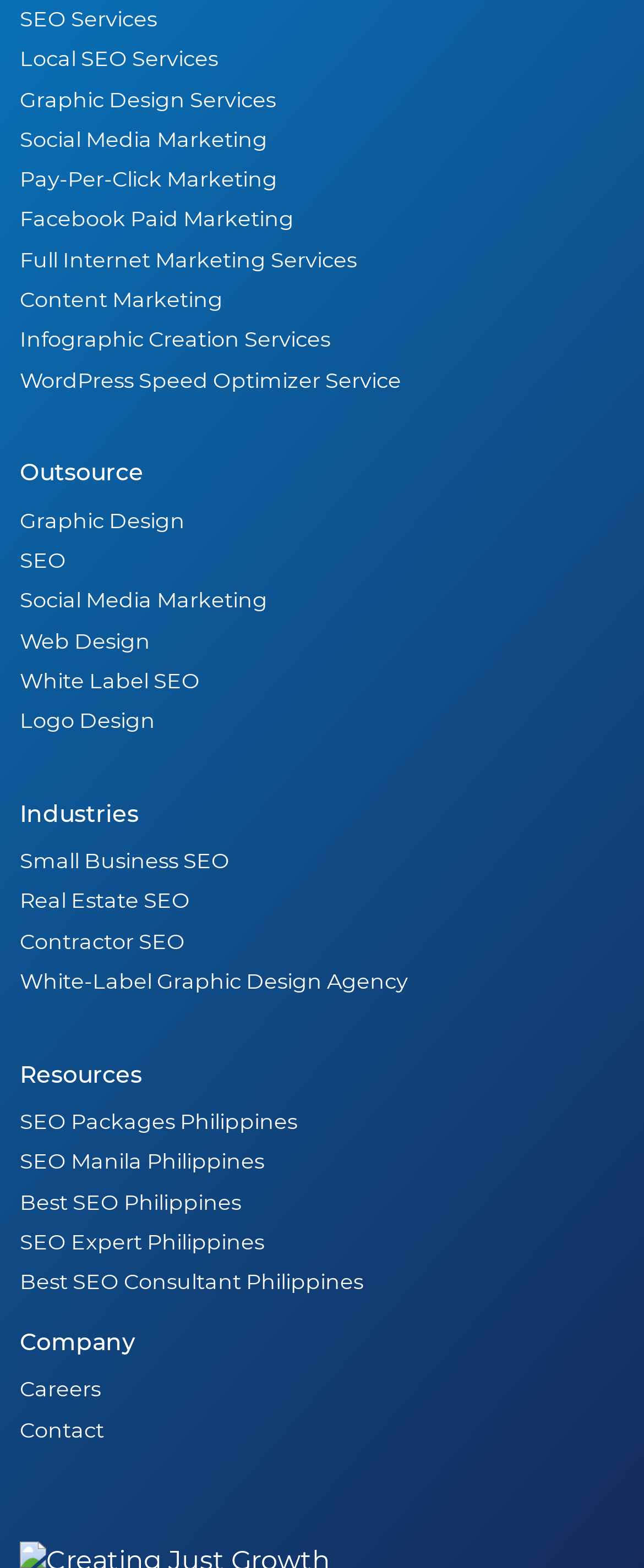Give a short answer to this question using one word or a phrase:
What is the first link under 'Industries'?

Small Business SEO